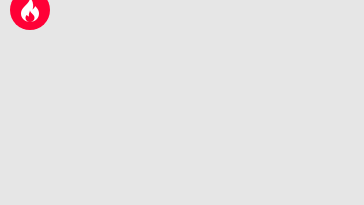Provide an in-depth description of the image you see.

The image features a vibrant and eye-catching design related to an article titled "These 10 Tattoos Will Leave You Speechless." This engaging graphic likely showcases a bold and artistic tattoo, showcasing creativity and intricate details, indicative of the content within the article. The overall aesthetic plays into the theme of tattoos that push the boundaries of art, capturing the imagination of viewers and enticing them to learn more about unique tattoo styles that inspire awe and conversation.